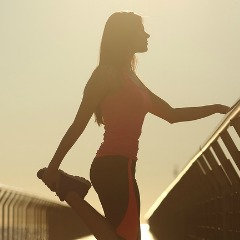What is the theme of the image?
Please provide a single word or phrase as your answer based on the image.

Fitness and health